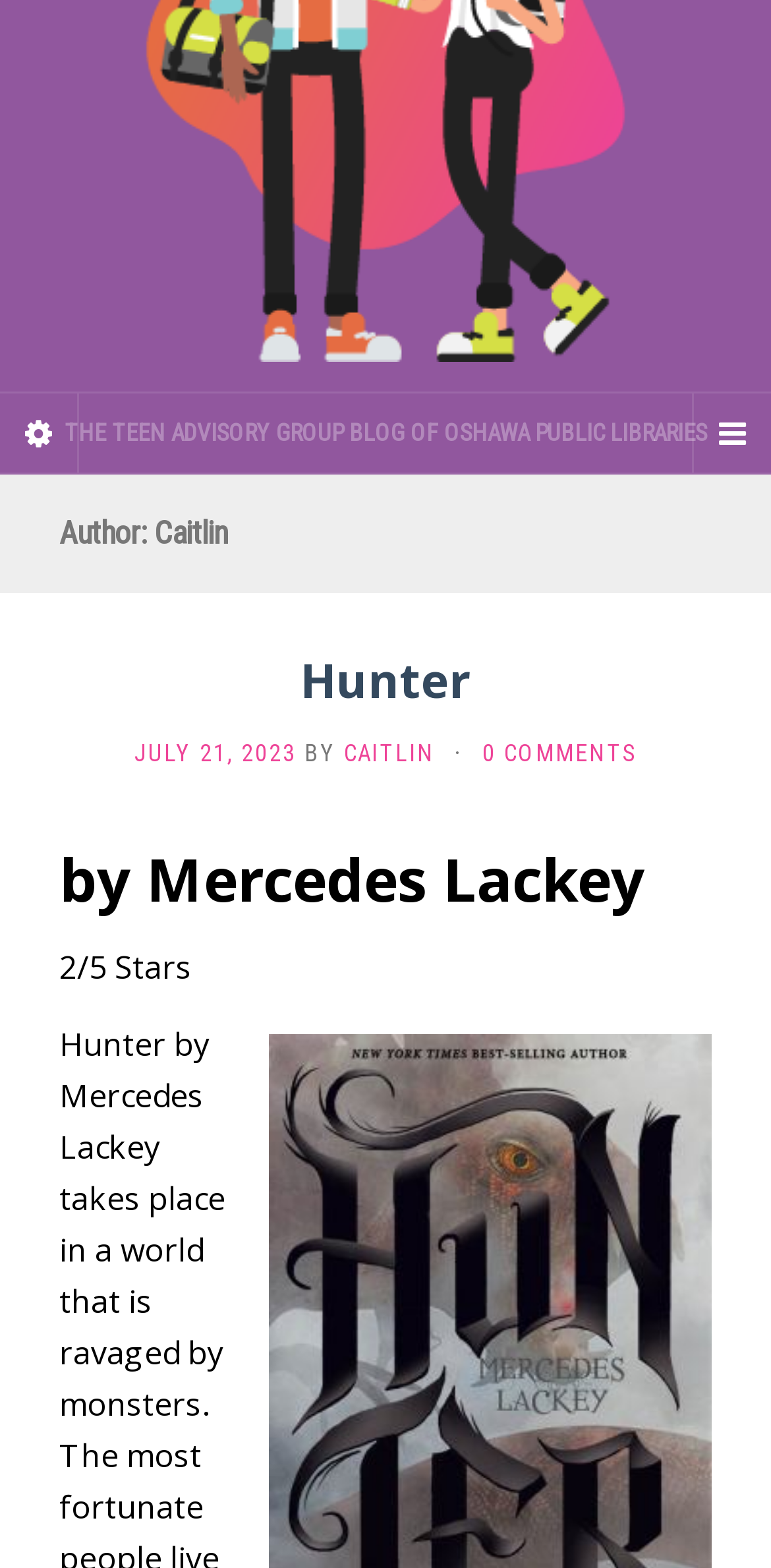Based on the description "July 21, 2023", find the bounding box of the specified UI element.

[0.174, 0.472, 0.385, 0.489]